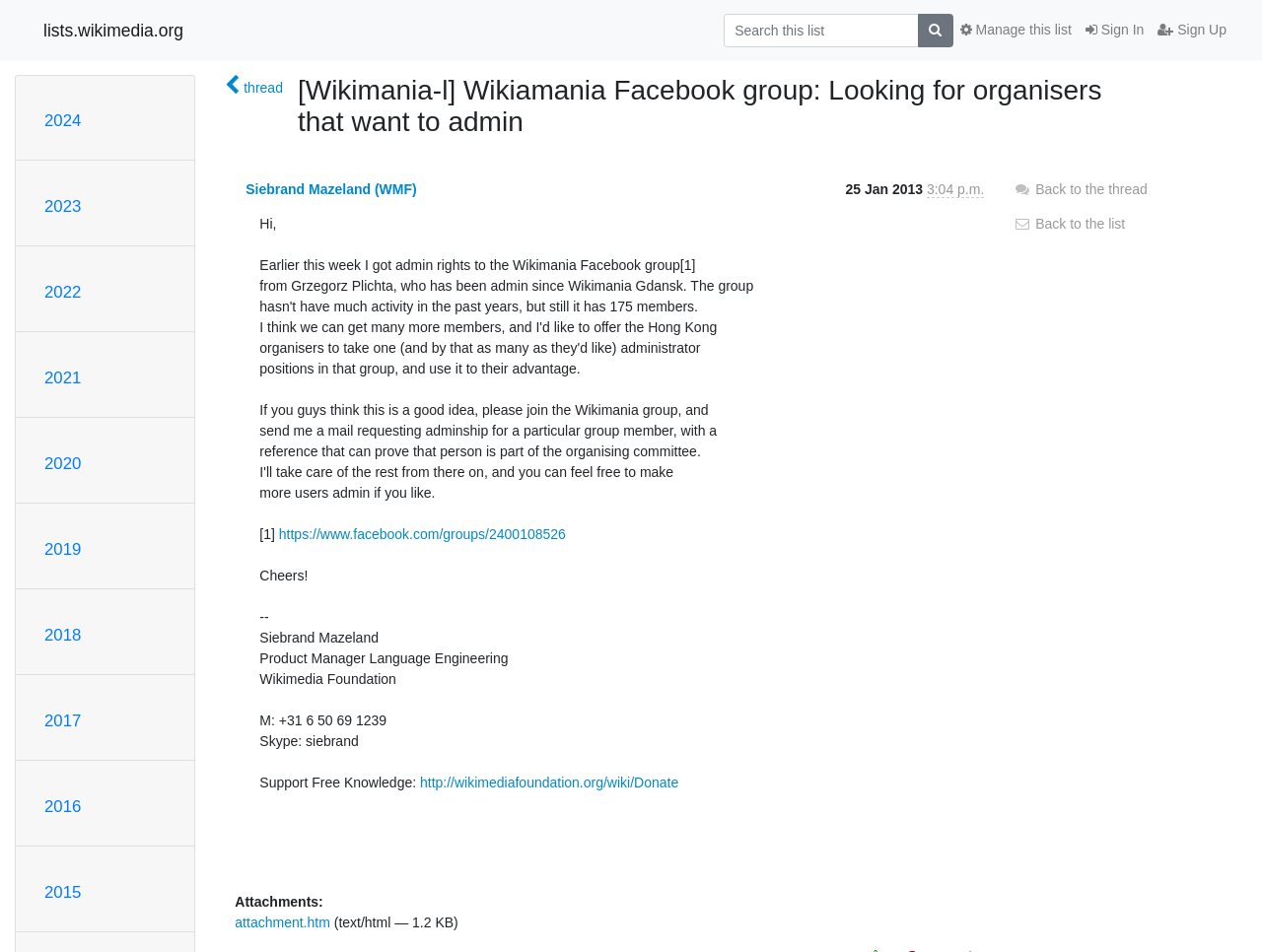What is the name of the sender?
Using the visual information, answer the question in a single word or phrase.

Siebrand Mazeland